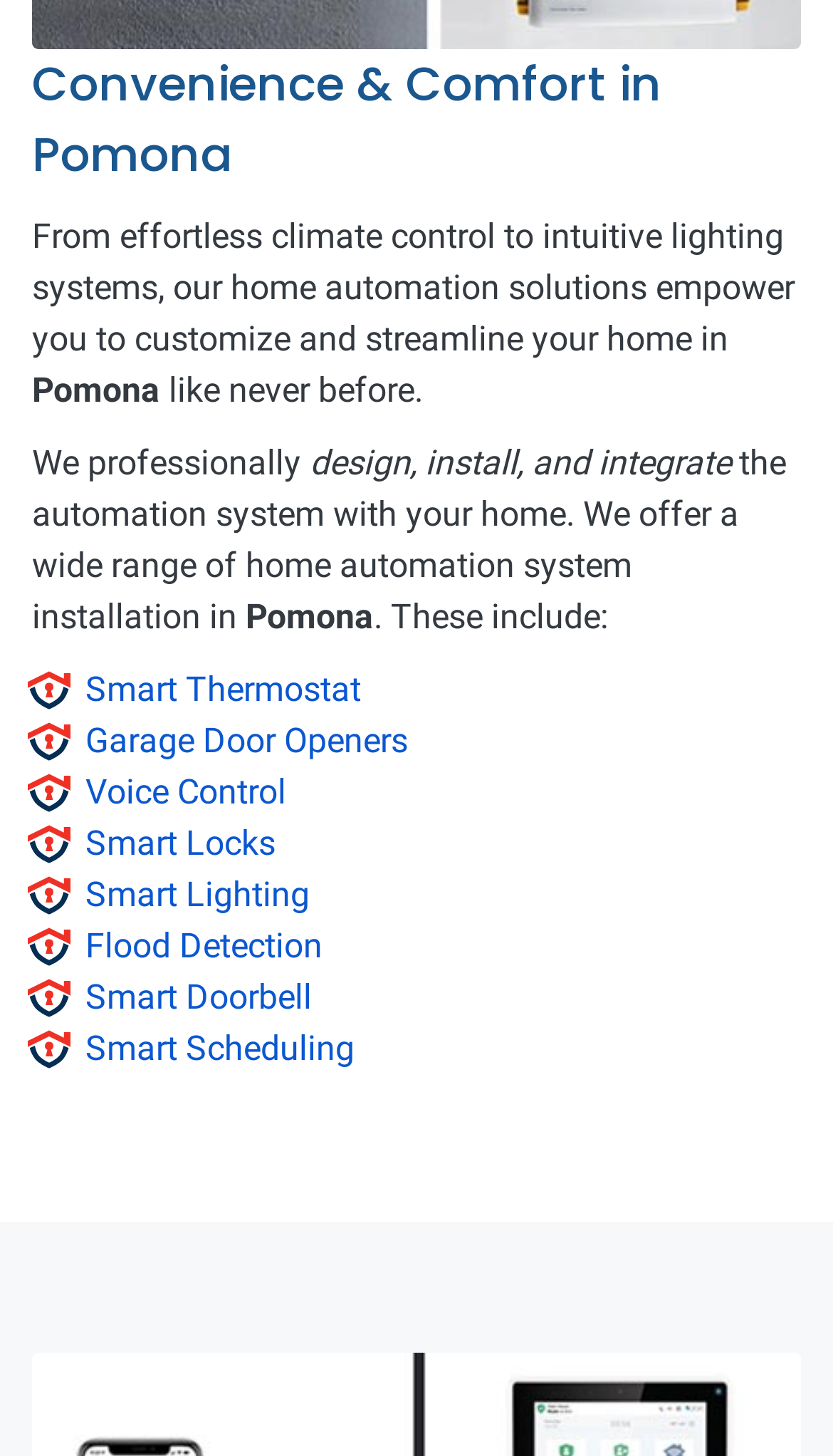Determine the bounding box for the described UI element: "Smart Locks".

[0.103, 0.565, 0.331, 0.593]